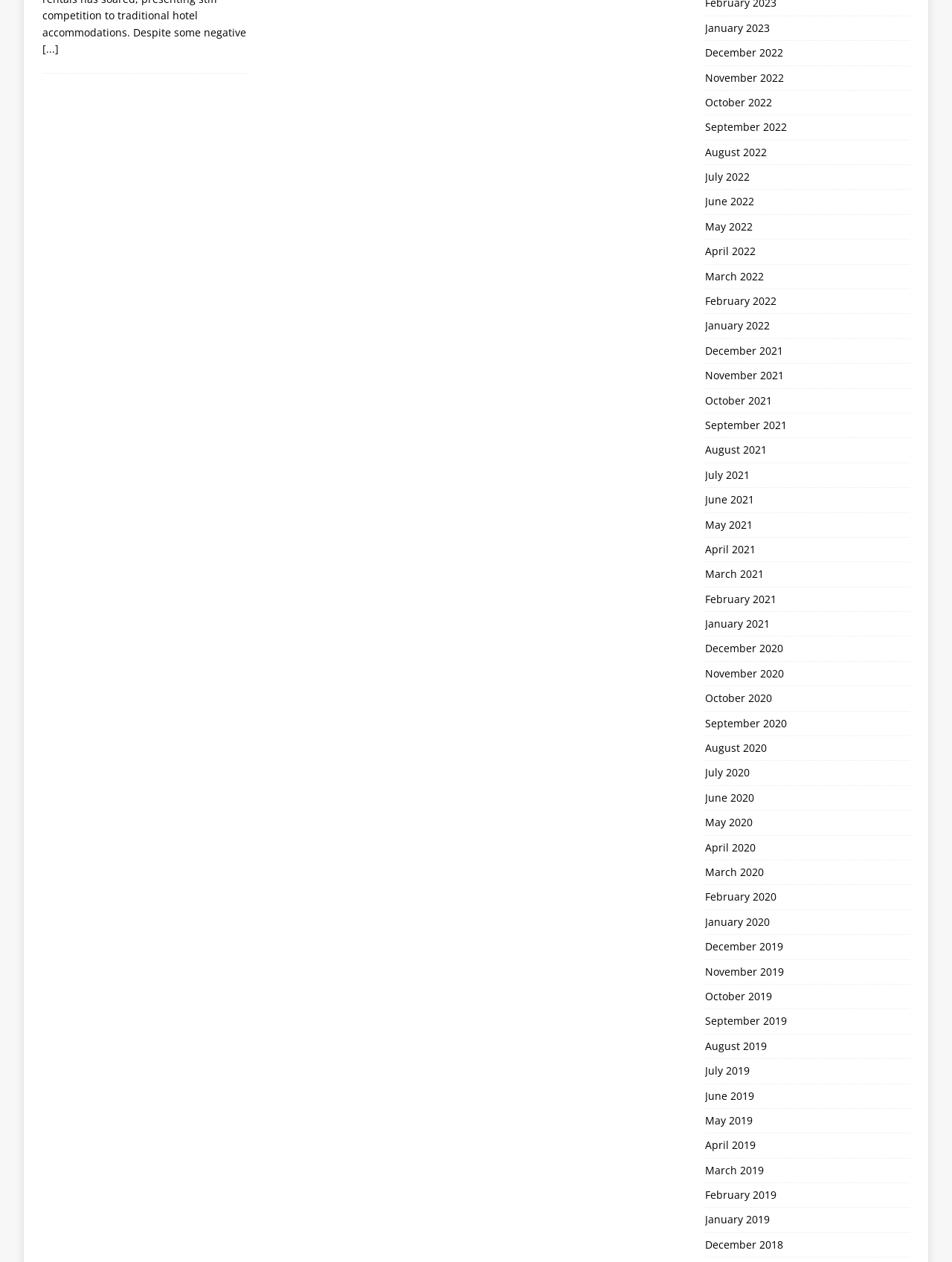Please find the bounding box coordinates of the element's region to be clicked to carry out this instruction: "View October 2022".

[0.74, 0.072, 0.955, 0.091]